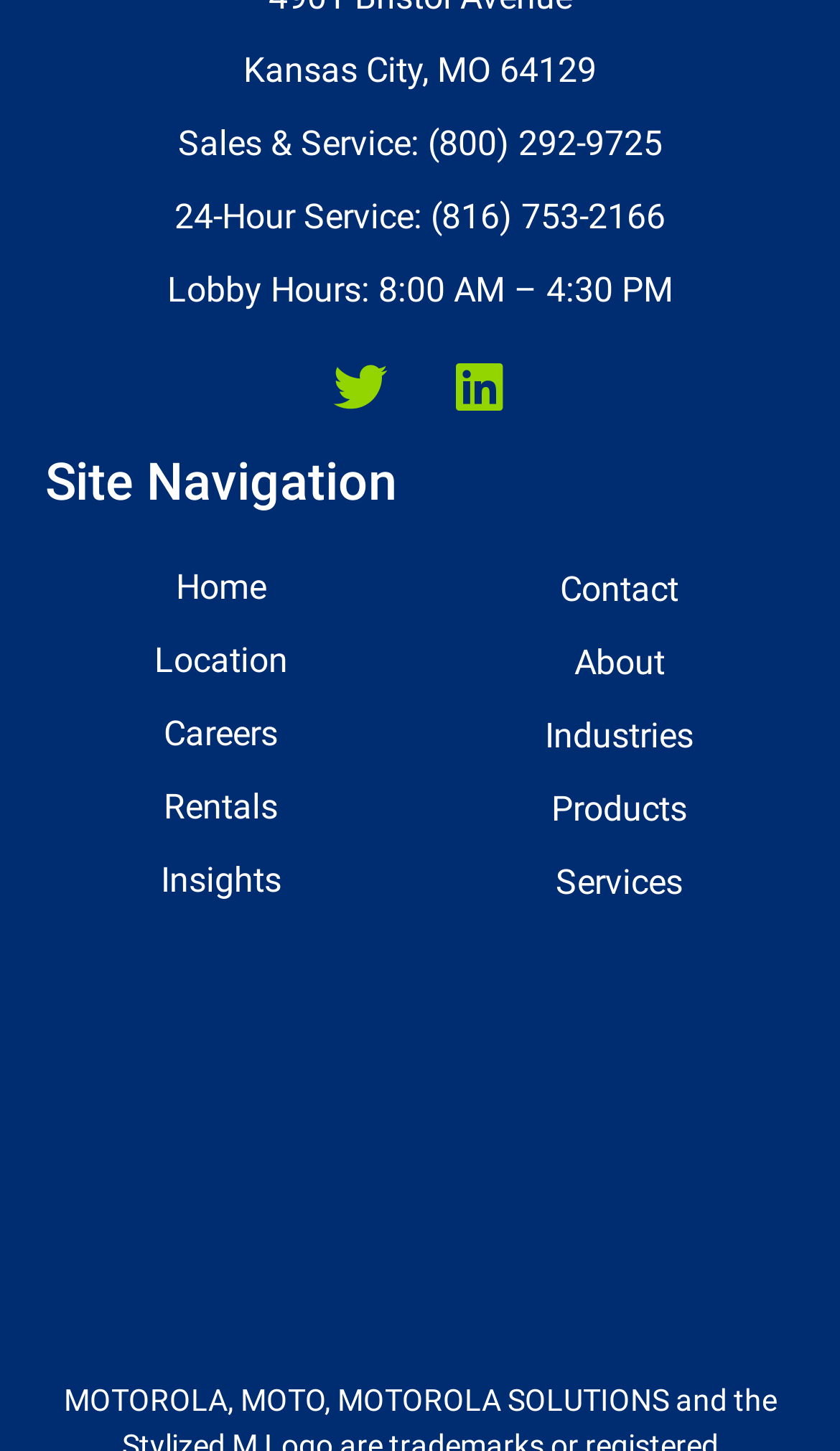Pinpoint the bounding box coordinates of the clickable area needed to execute the instruction: "Contact us". The coordinates should be specified as four float numbers between 0 and 1, i.e., [left, top, right, bottom].

[0.526, 0.389, 0.949, 0.425]